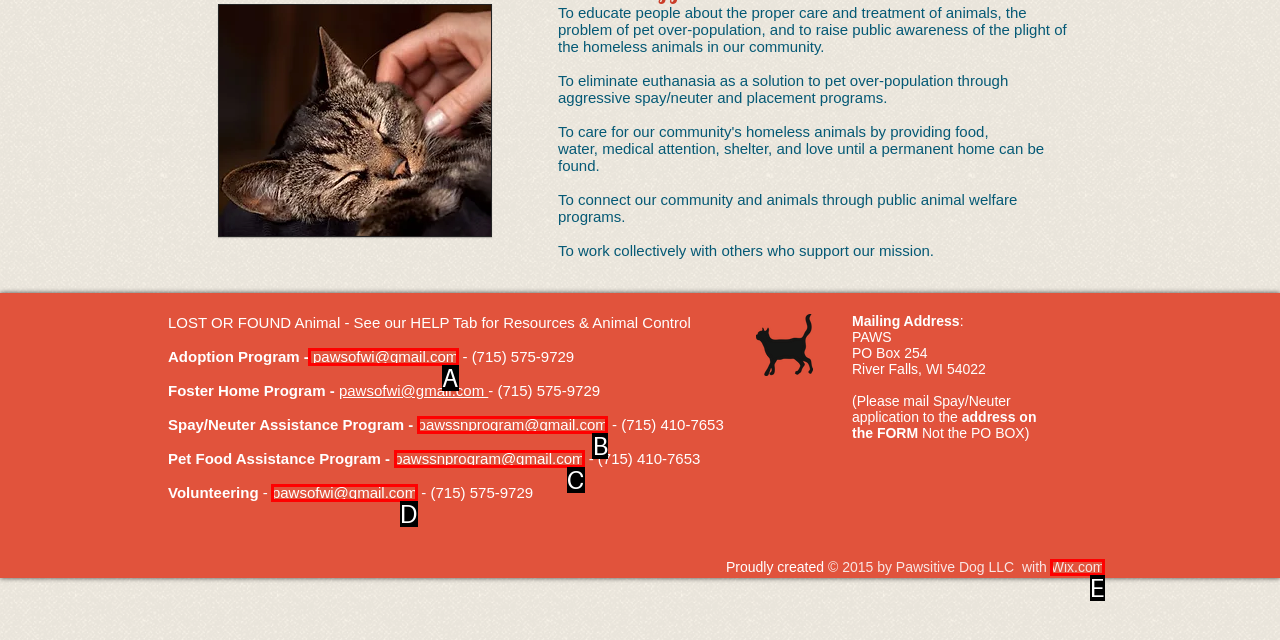Using the description: pawssnprogram@gmail.com, find the best-matching HTML element. Indicate your answer with the letter of the chosen option.

C